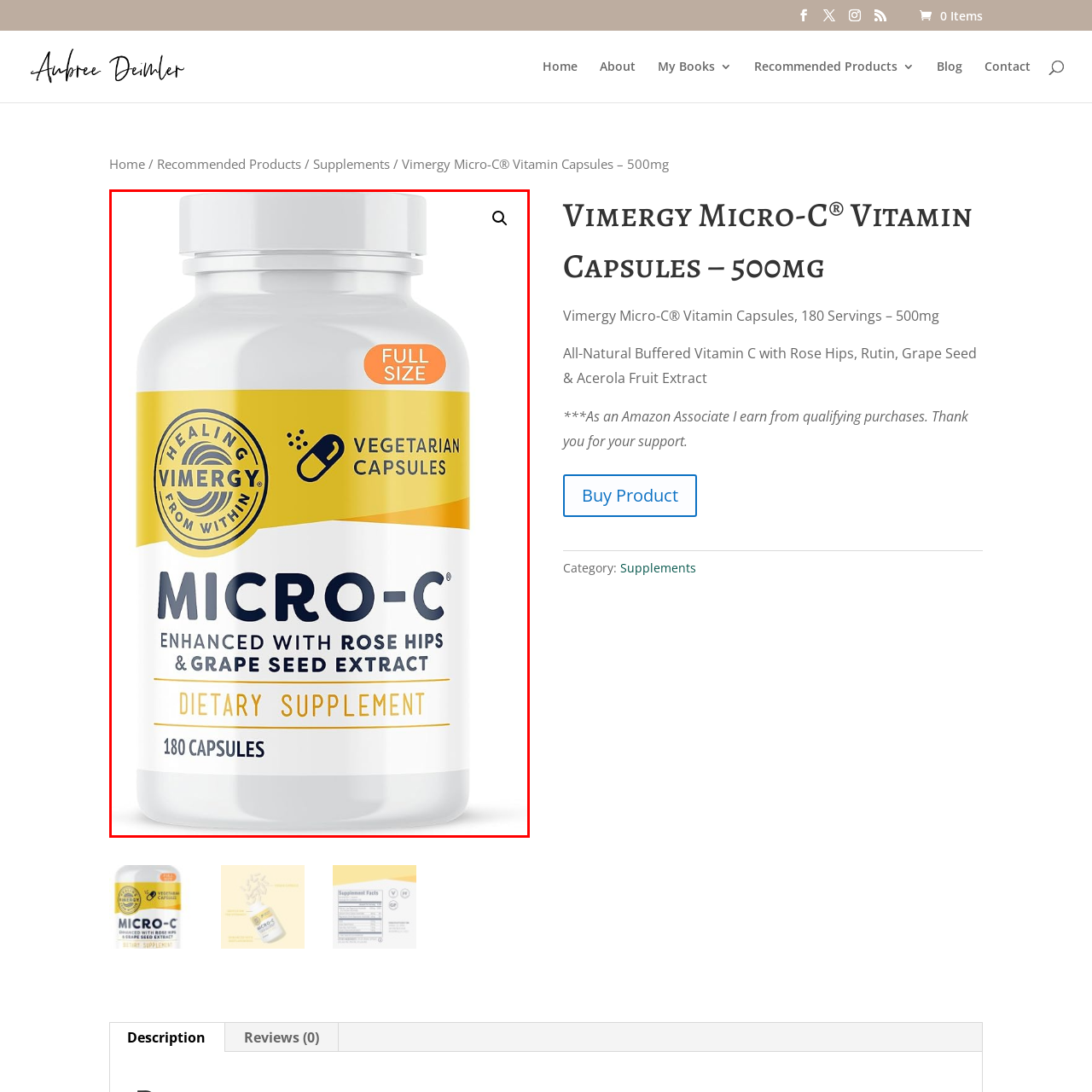Is the supplement sweetened?
Focus on the area within the red boundary in the image and answer the question with one word or a short phrase.

No